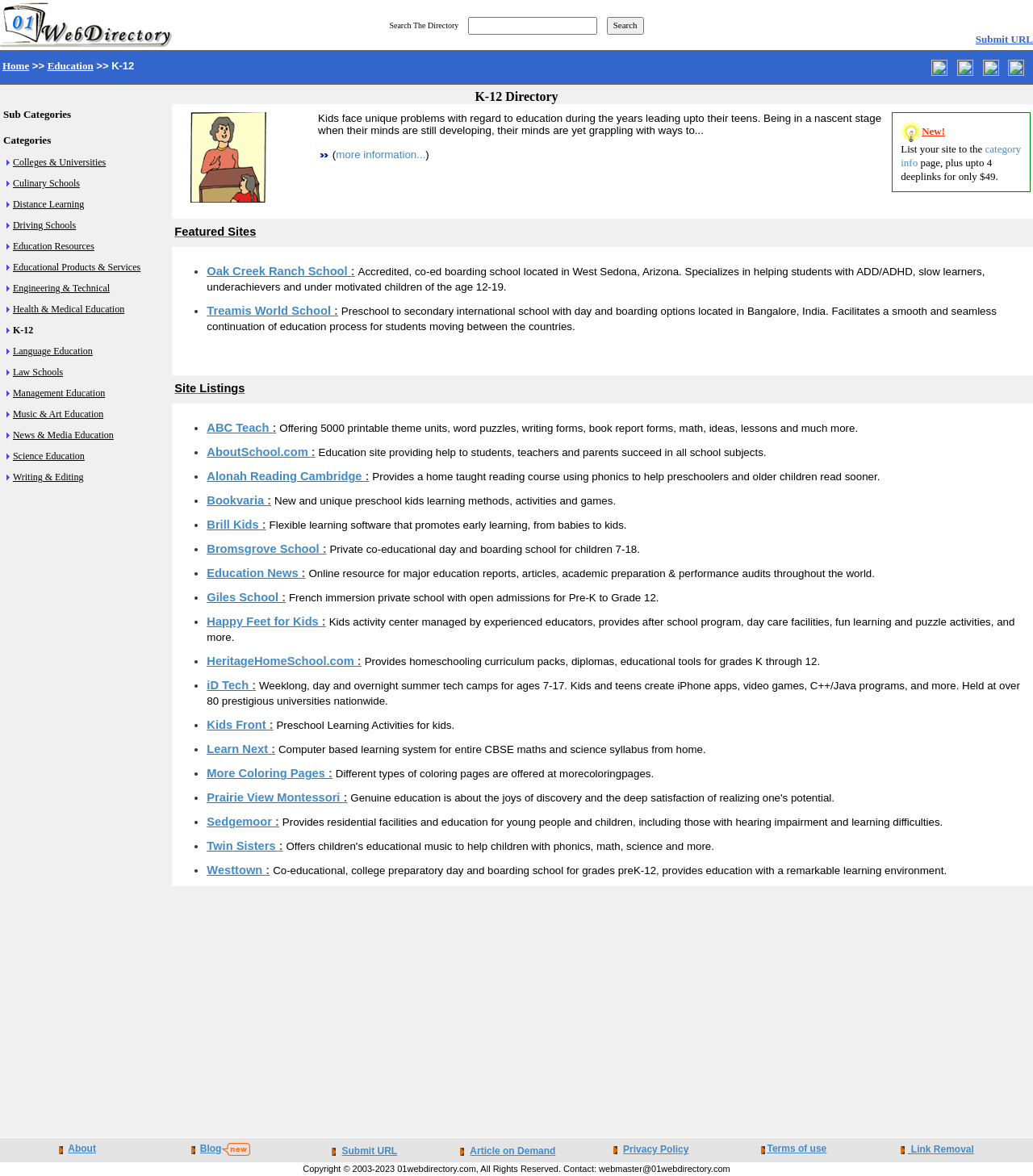What is the 'New!' section about?
Answer briefly with a single word or phrase based on the image.

Listing a site to the category info page